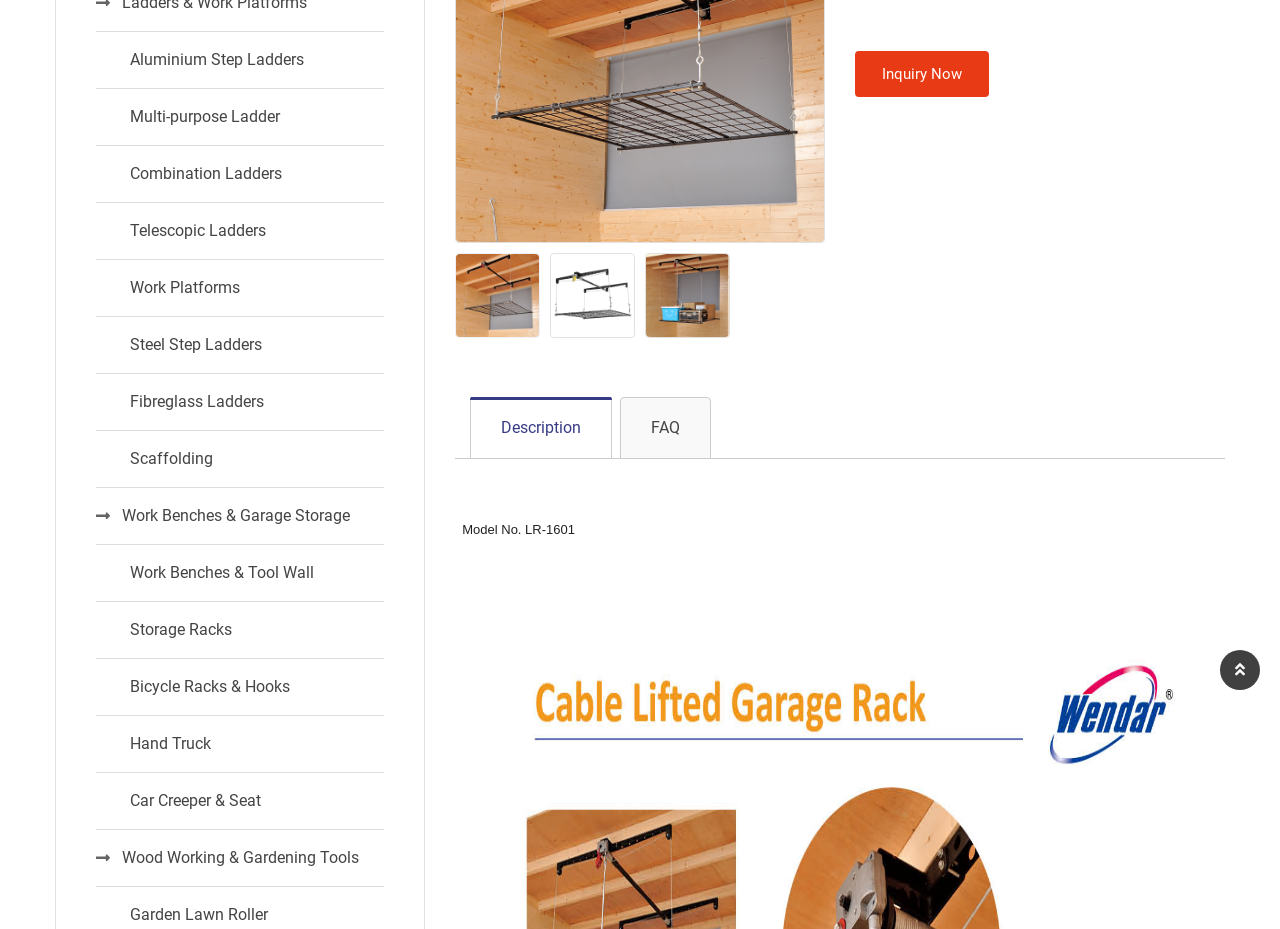Using the provided description Steel Step Ladders, find the bounding box coordinates for the UI element. Provide the coordinates in (top-left x, top-left y, bottom-right x, bottom-right y) format, ensuring all values are between 0 and 1.

[0.075, 0.341, 0.3, 0.402]